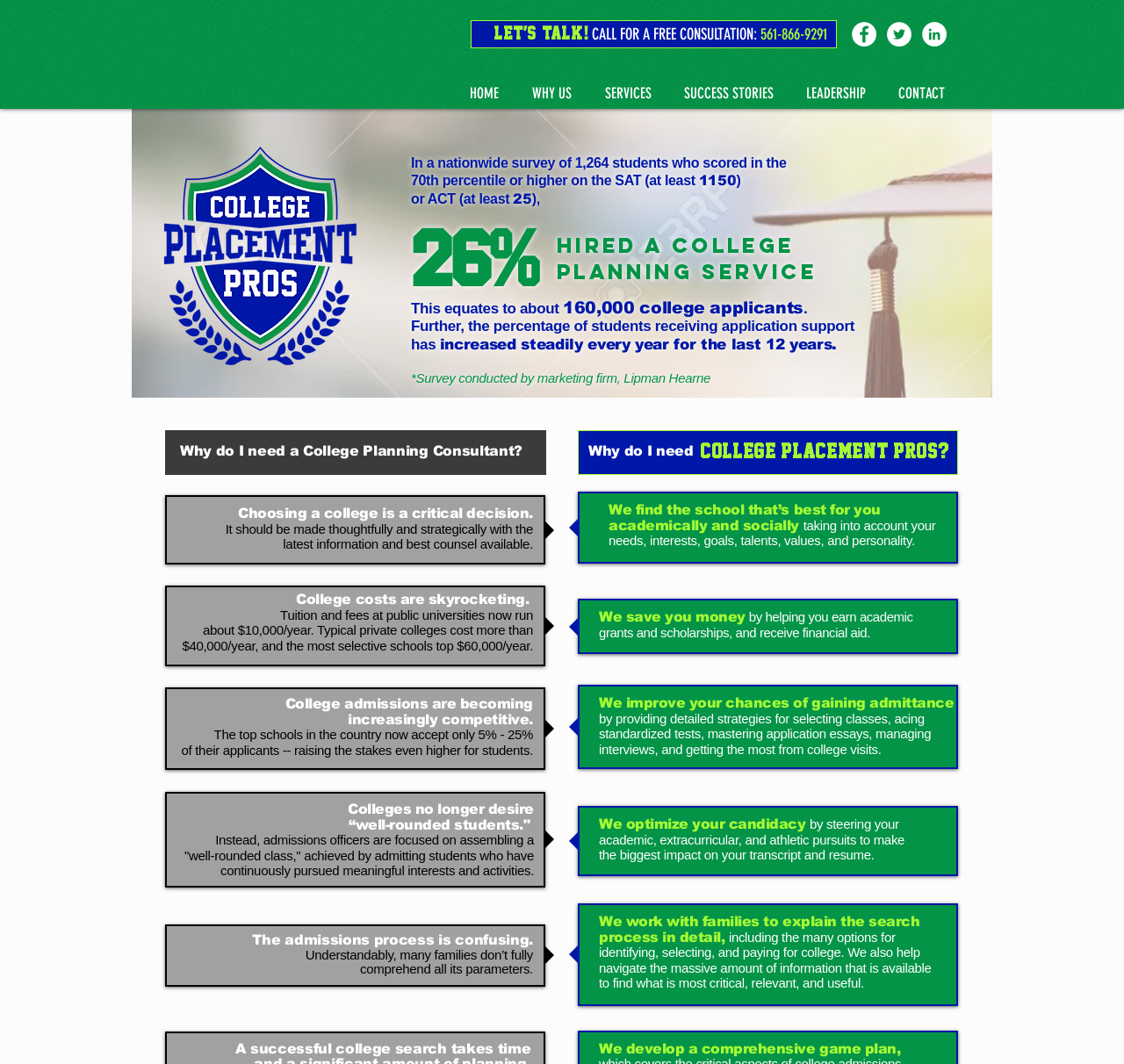Analyze and describe the webpage in a detailed narrative.

The webpage is about College Placement Pros, a college planning service. At the top, there is a call to action to "LET'S TALK!" with a phone number "561-866-9291" to schedule a free consultation. Below this, there is a social bar with links to Facebook, Twitter, and LinkedIn.

On the left side, there is a navigation menu with links to different sections of the website, including "HOME", "WHY US", "SERVICES", "SUCCESS STORIES", "LEADERSHIP", and "CONTACT".

The main content of the webpage is divided into several sections. The first section highlights the importance of college planning, stating that 26% of students who scored in the 70th percentile or higher on the SAT or ACT hired a college planning service. This equates to about 160,000 college applicants.

The next section explains why students need a college planning consultant, emphasizing that choosing a college is a critical decision that requires thoughtful and strategic planning. The section also introduces College Placement Pros, stating that they find the school that's best for the student academically and socially, taking into account their needs, interests, goals, talents, values, and personality.

The following sections discuss the challenges of college admissions, including the rising costs of tuition, the increasing competitiveness of college admissions, and the need for students to stand out in their applications. The sections also explain how College Placement Pros can help students overcome these challenges by providing strategies for selecting classes, acing standardized tests, mastering application essays, and managing interviews.

Throughout the webpage, there are several headings and subheadings that break up the content and provide a clear structure to the information. The text is well-organized and easy to follow, making it clear that College Placement Pros is a professional and knowledgeable service that can help students navigate the complex process of college admissions.